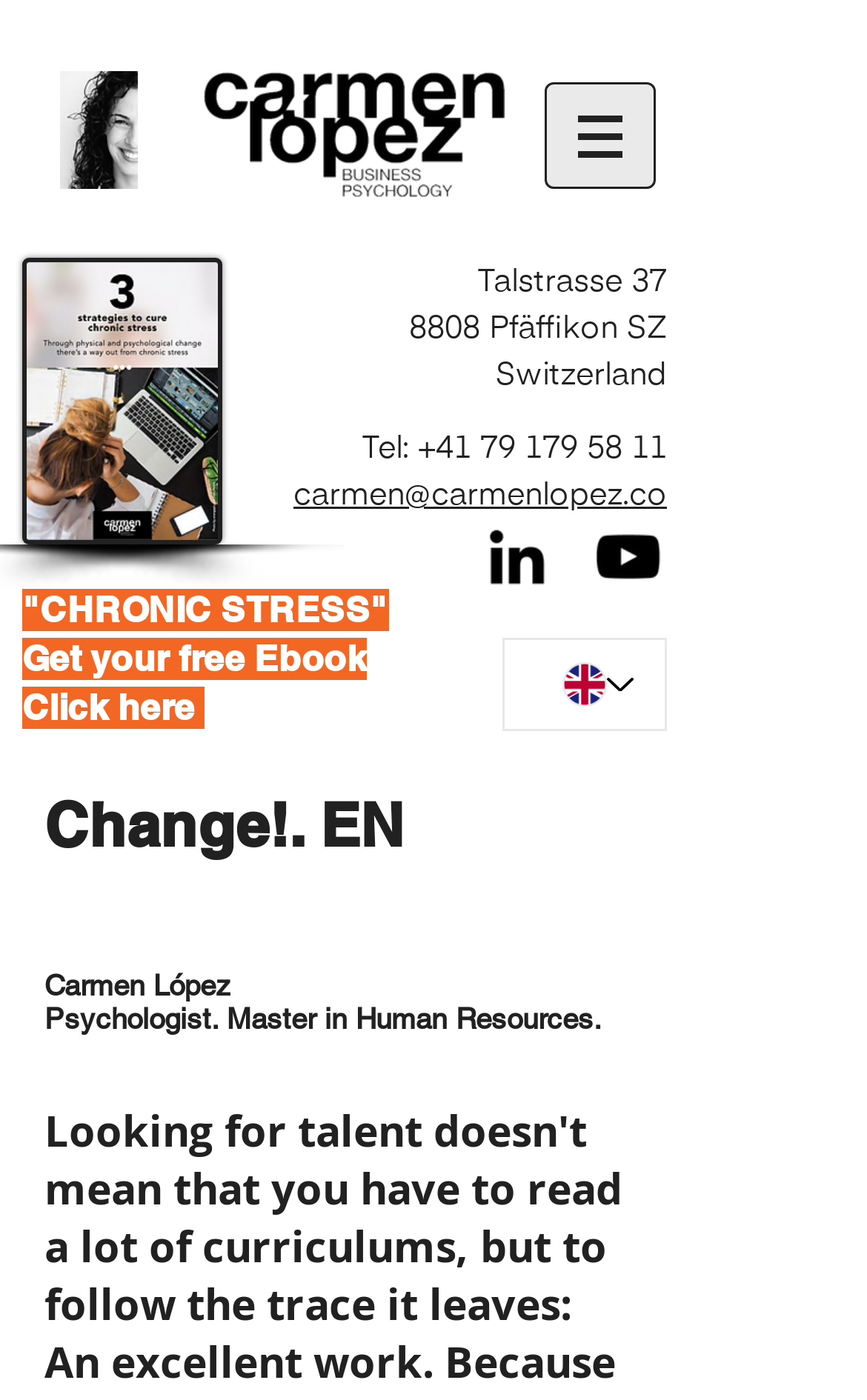What is the name of the psychologist?
Please provide a single word or phrase as your answer based on the image.

Carmen López